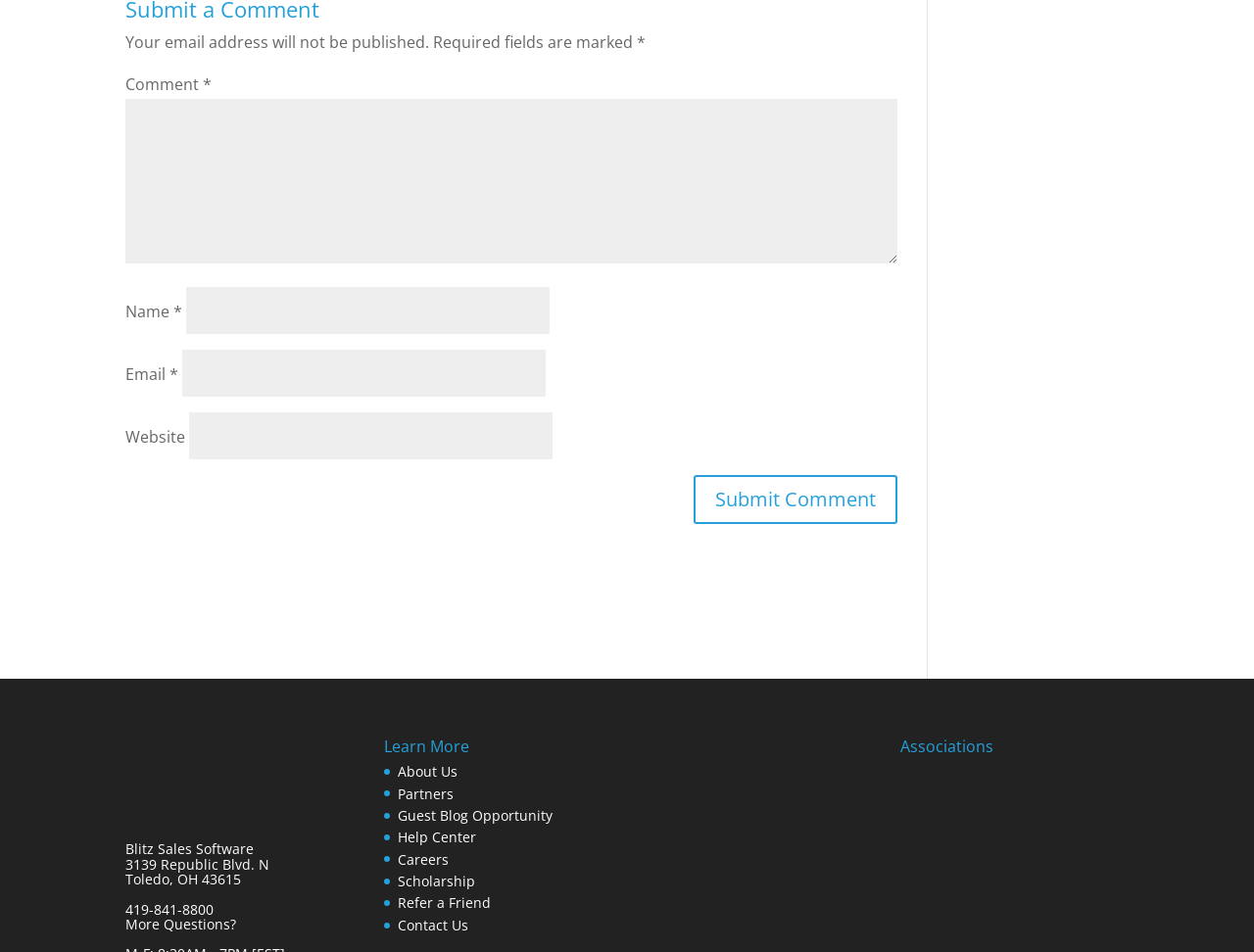Pinpoint the bounding box coordinates of the area that must be clicked to complete this instruction: "Type your name".

[0.148, 0.301, 0.438, 0.351]